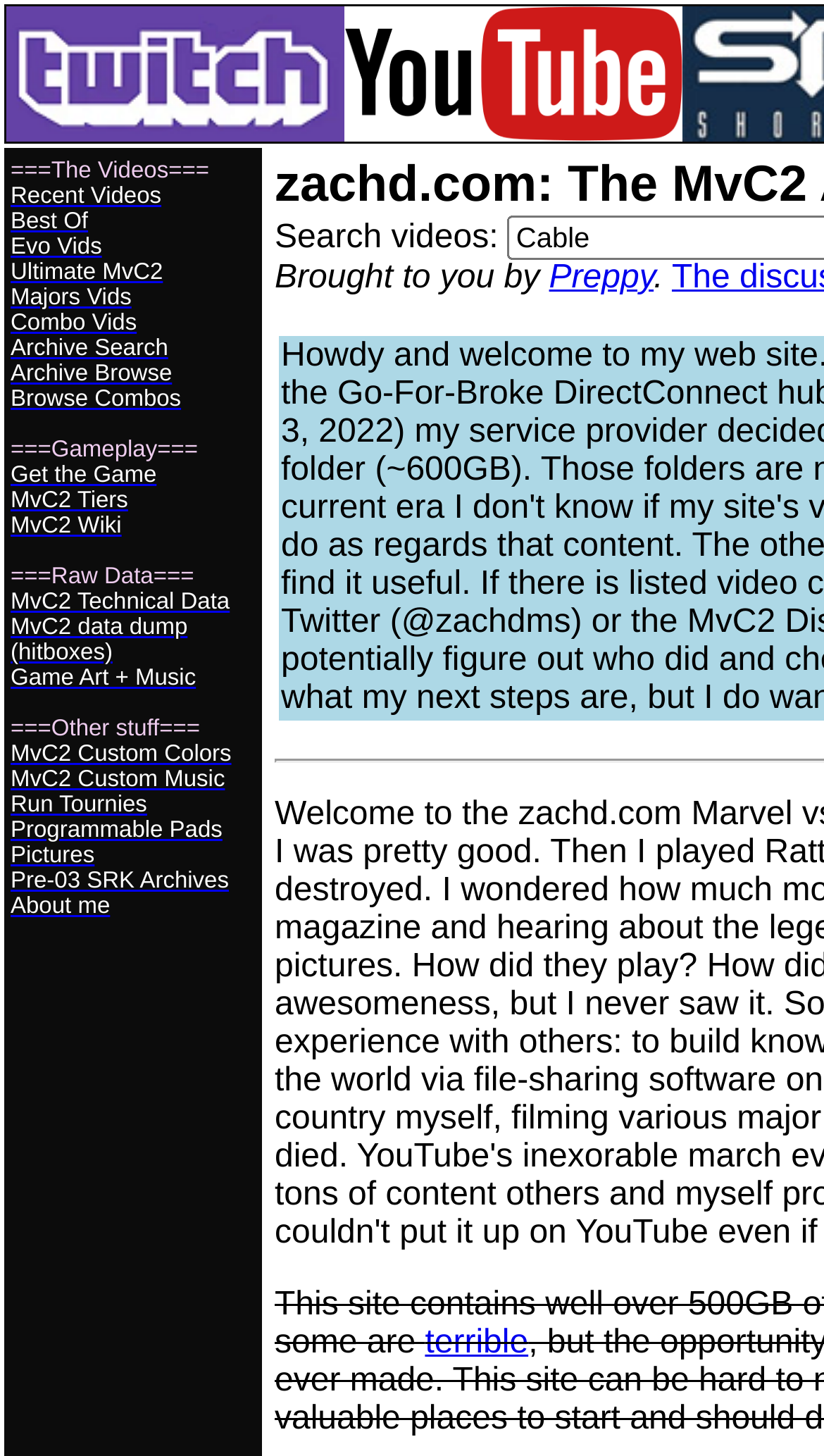Look at the image and give a detailed response to the following question: What is the purpose of the 'Get the Game' link?

The 'Get the Game' link is located under the '===Gameplay===' section, which suggests that it is related to the gameplay of Marvel vs Capcom 2. The purpose of this link is likely to allow users to purchase or download the game.